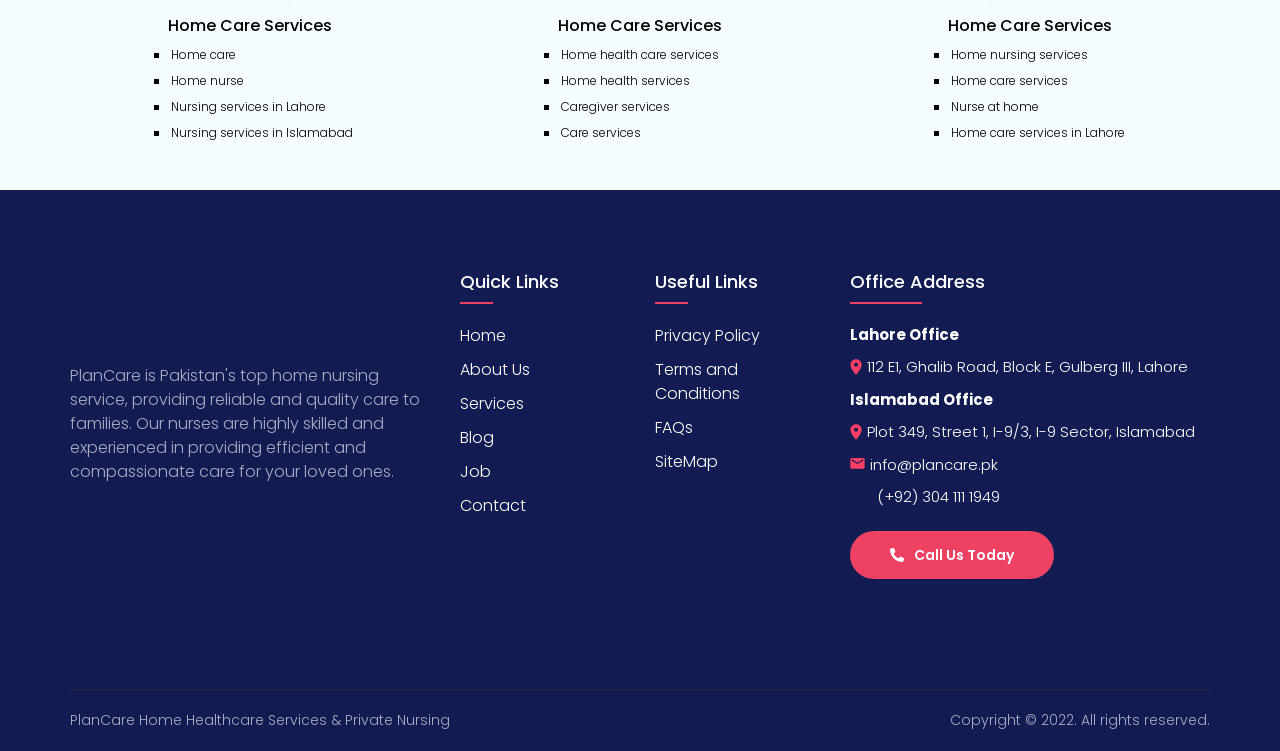Please identify the coordinates of the bounding box for the clickable region that will accomplish this instruction: "Click on Home care".

[0.133, 0.062, 0.336, 0.086]